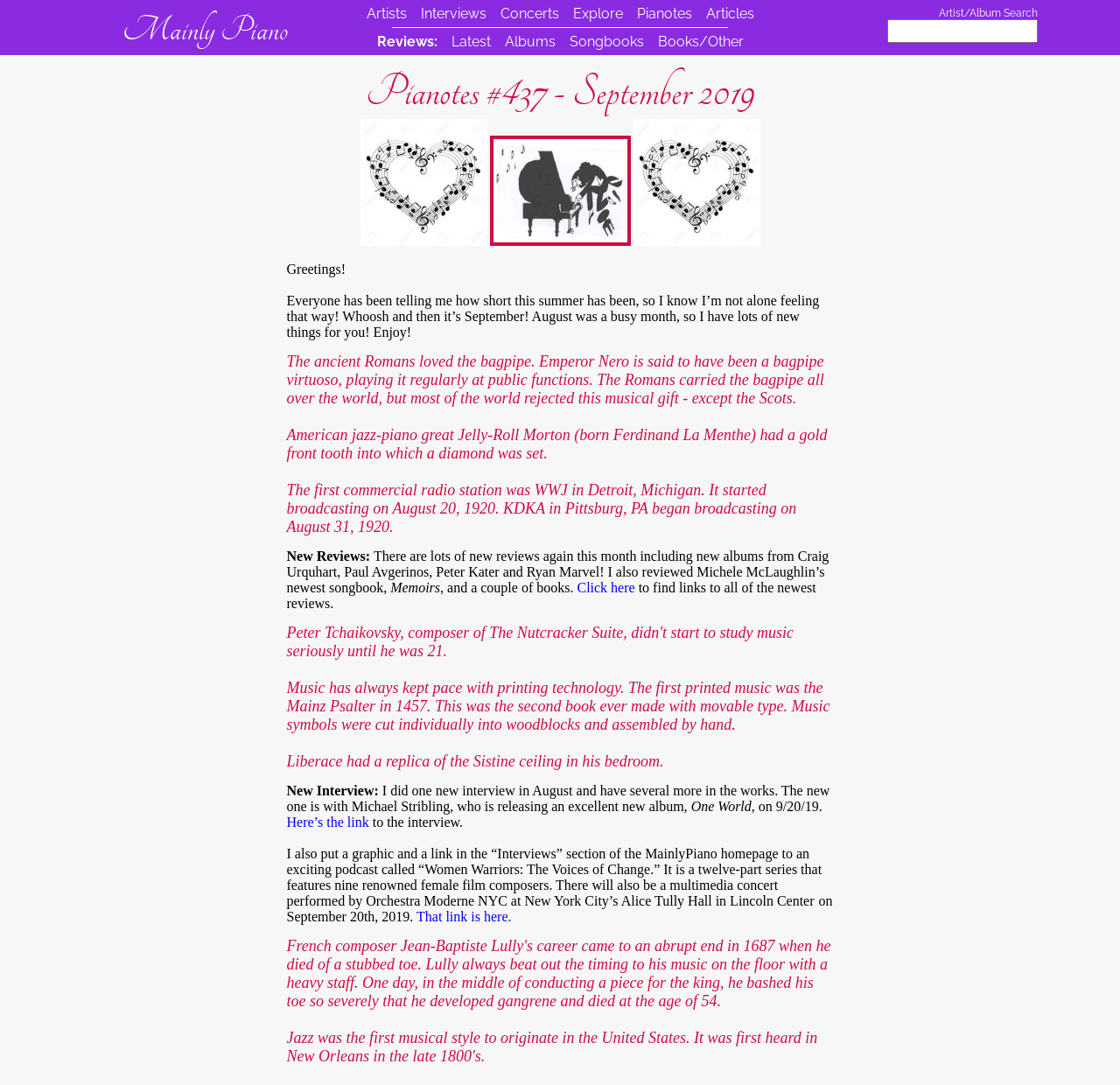Based on the element description "That link is here.", predict the bounding box coordinates of the UI element.

[0.372, 0.838, 0.457, 0.852]